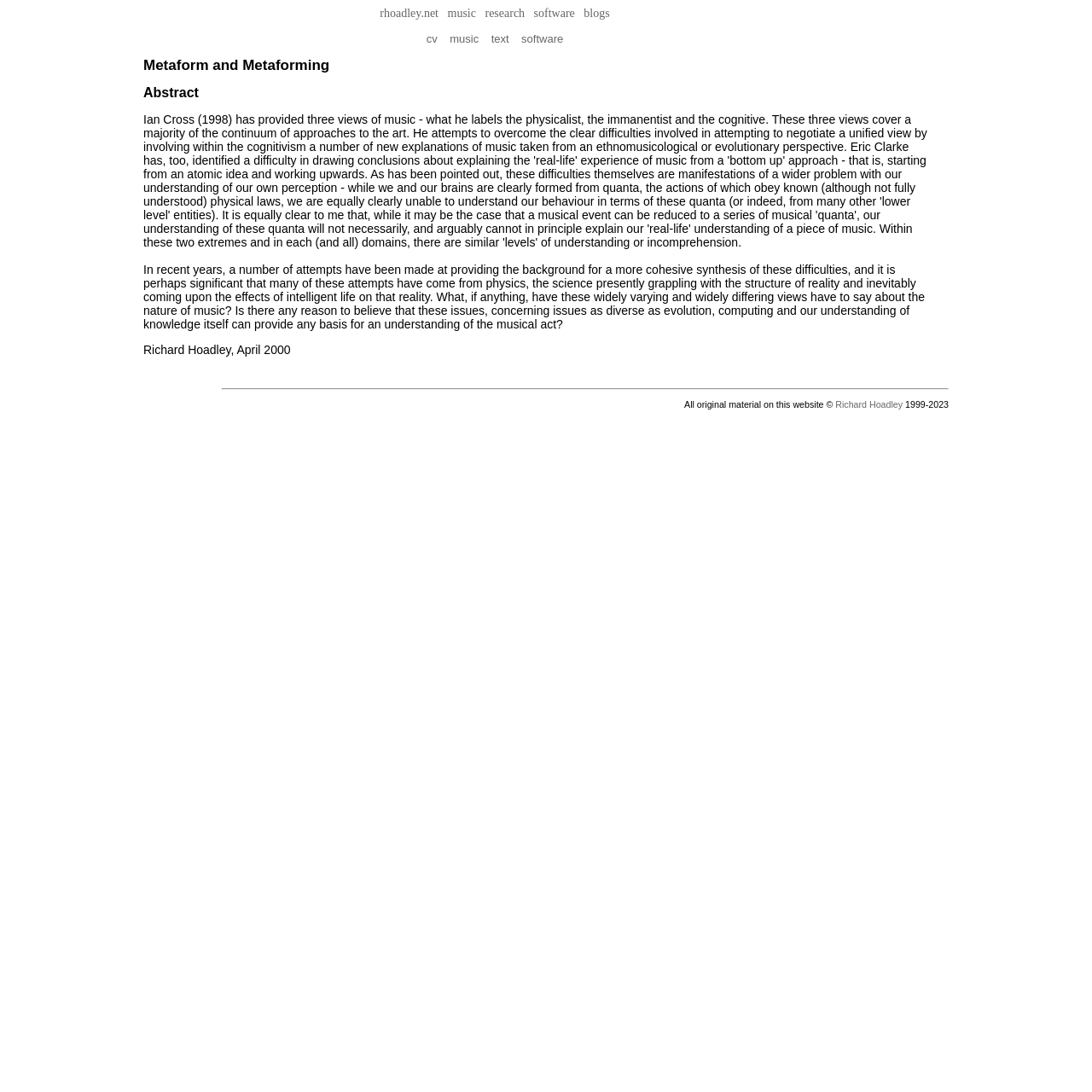What is the main topic of the abstract?
Respond to the question with a well-detailed and thorough answer.

The main topic of the abstract is mentioned in the heading at the top of the page, which says 'Metaform and Metaforming'. This suggests that the abstract is discussing the concept of Metaform and Metaforming.